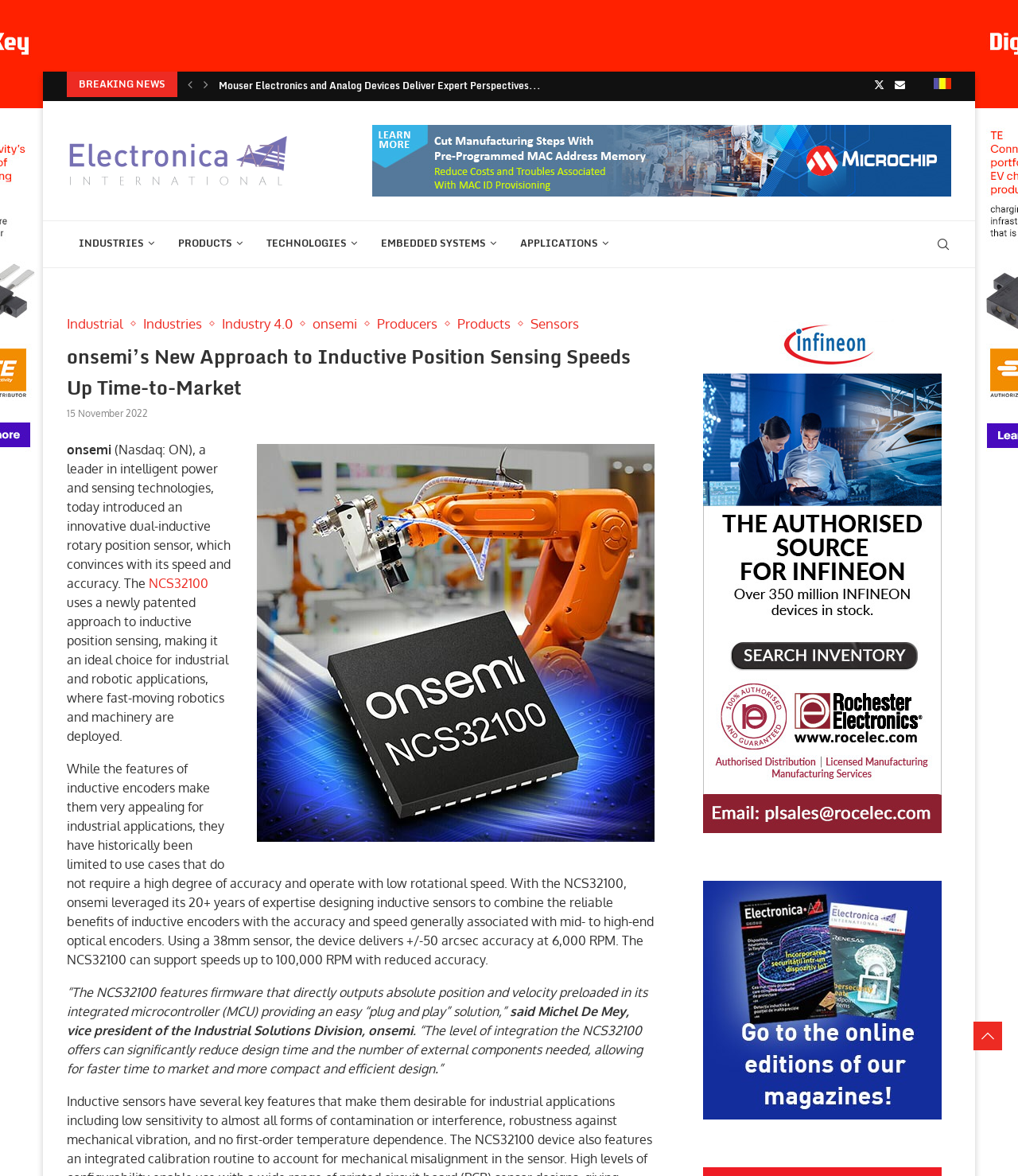Analyze the image and answer the question with as much detail as possible: 
What is the accuracy of the NCS32100 at 6,000 RPM?

The answer can be found in the text 'Using a 38mm sensor, the device delivers +/-50 arcsec accuracy at 6,000 RPM.' which specifies the accuracy of the NCS32100 at 6,000 RPM.